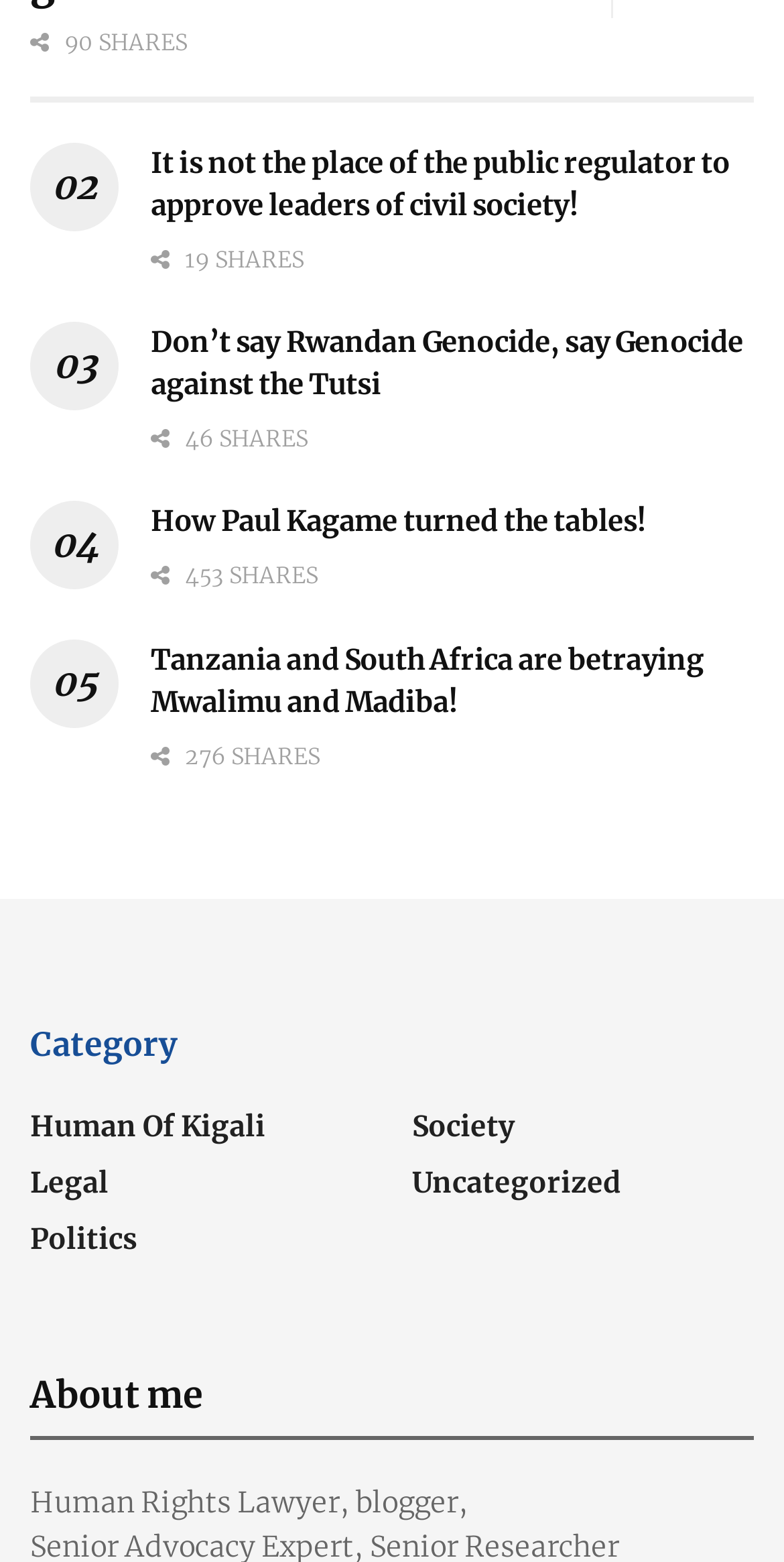Find the bounding box coordinates for the element that must be clicked to complete the instruction: "Tweet about the article". The coordinates should be four float numbers between 0 and 1, indicated as [left, top, right, bottom].

[0.192, 0.243, 0.346, 0.29]